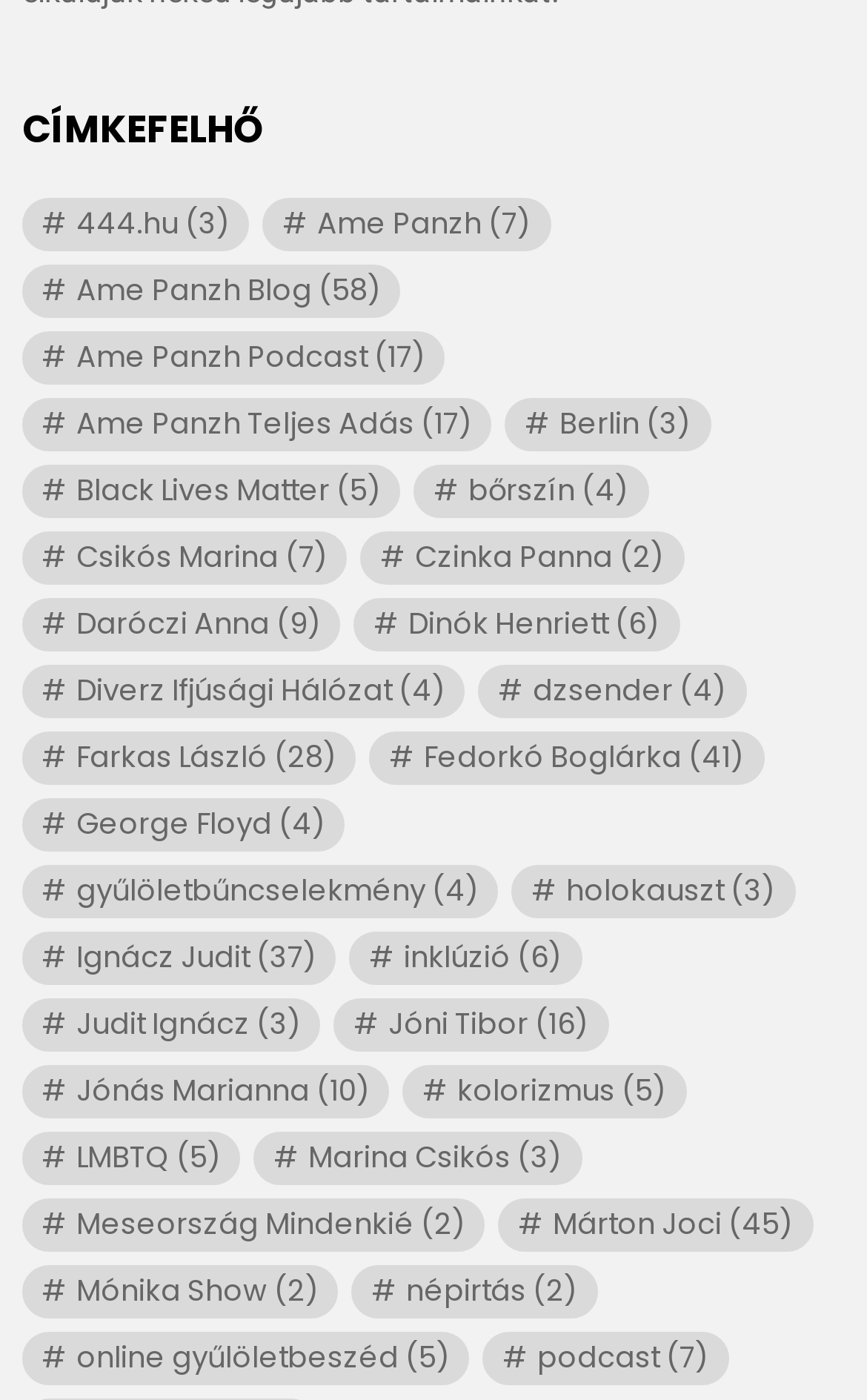Locate the bounding box coordinates of the clickable region necessary to complete the following instruction: "Read about 'Farkas László'". Provide the coordinates in the format of four float numbers between 0 and 1, i.e., [left, top, right, bottom].

[0.026, 0.522, 0.411, 0.56]